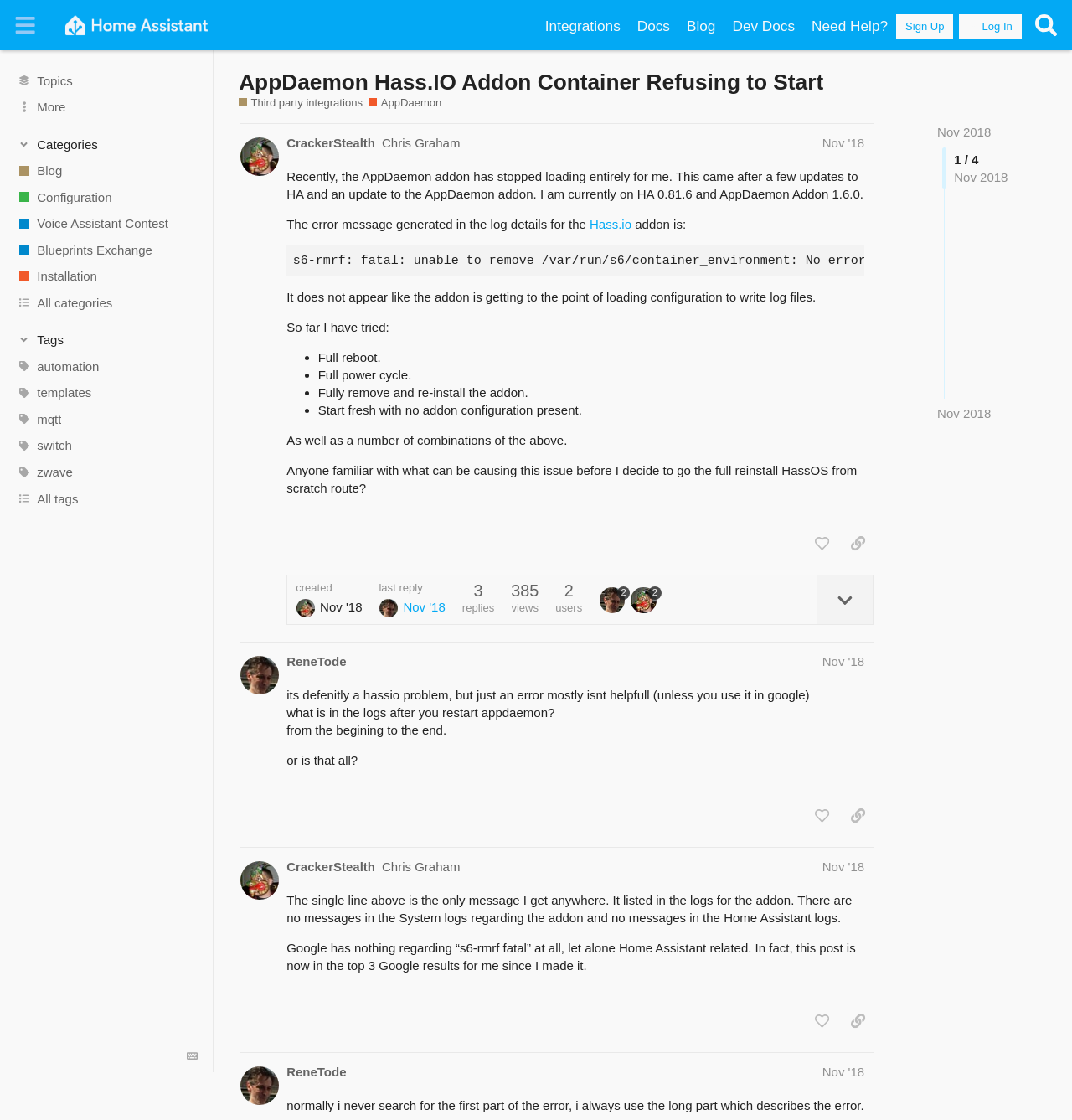What is the version of HA mentioned in the post? Refer to the image and provide a one-word or short phrase answer.

0.81.6